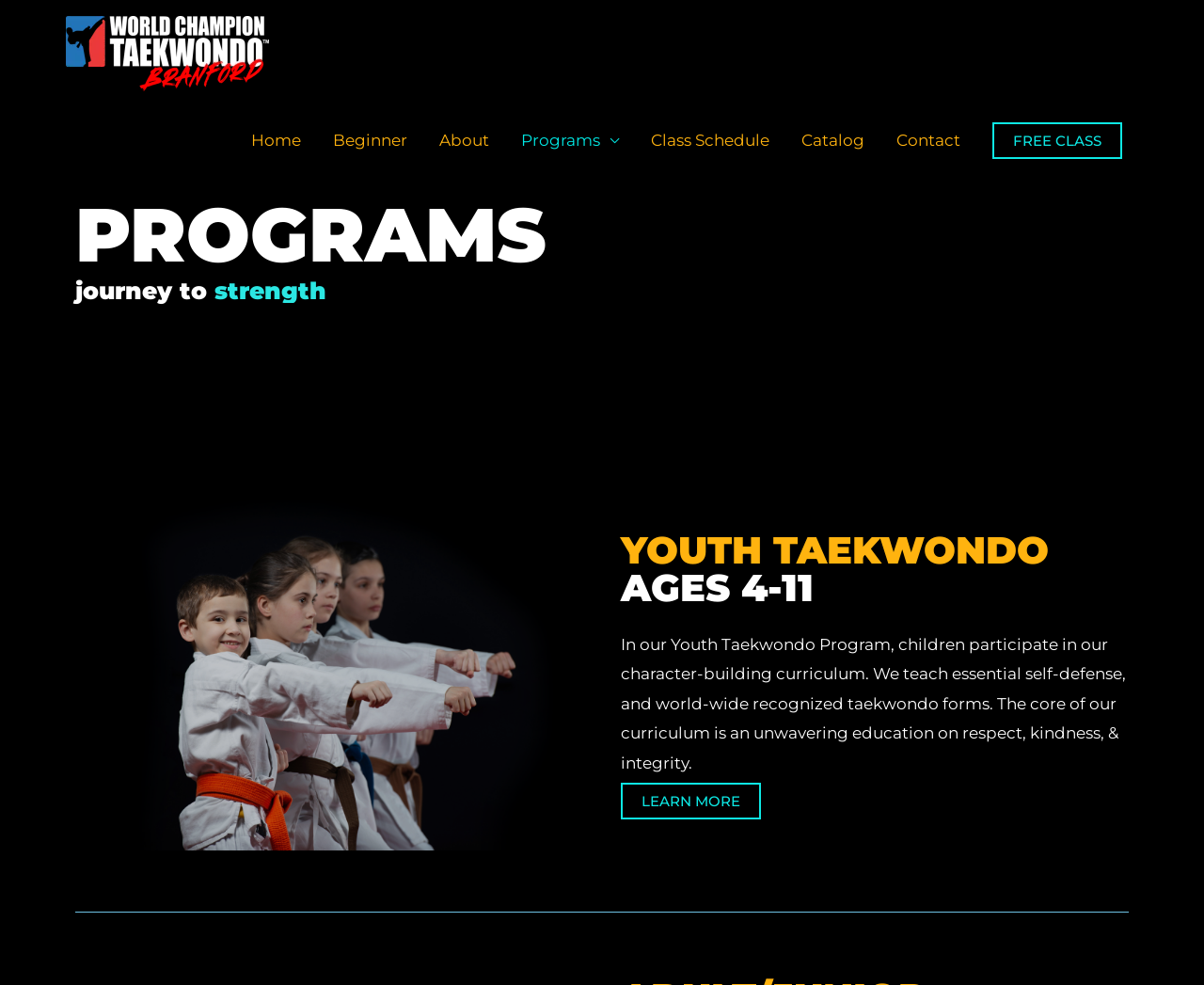Specify the bounding box coordinates of the area that needs to be clicked to achieve the following instruction: "view class schedule".

[0.527, 0.11, 0.652, 0.175]